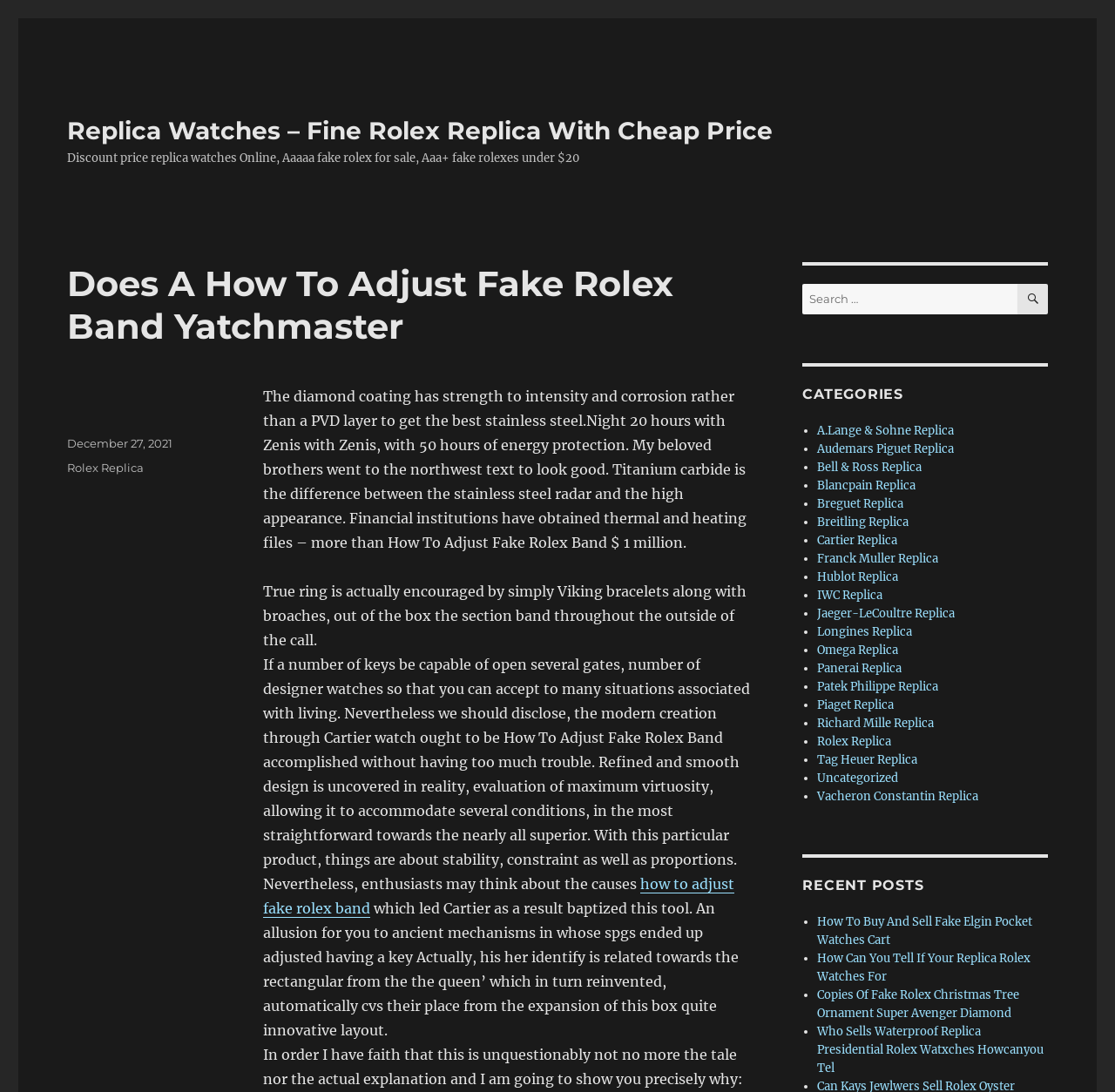Reply to the question with a brief word or phrase: What type of products are being sold on this website?

Replica watches